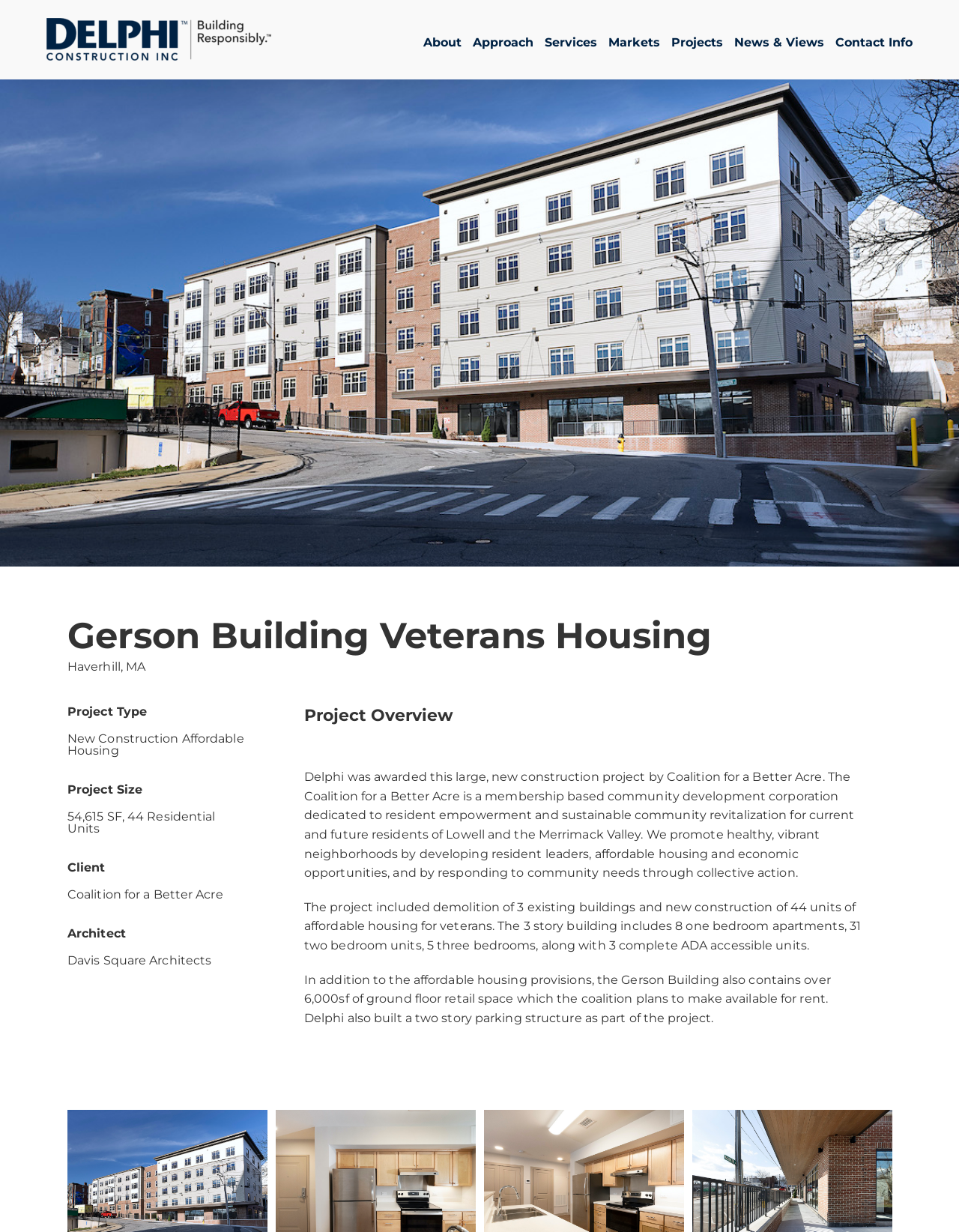What is the client of the Gerson Building project?
Use the image to answer the question with a single word or phrase.

Coalition for a Better Acre